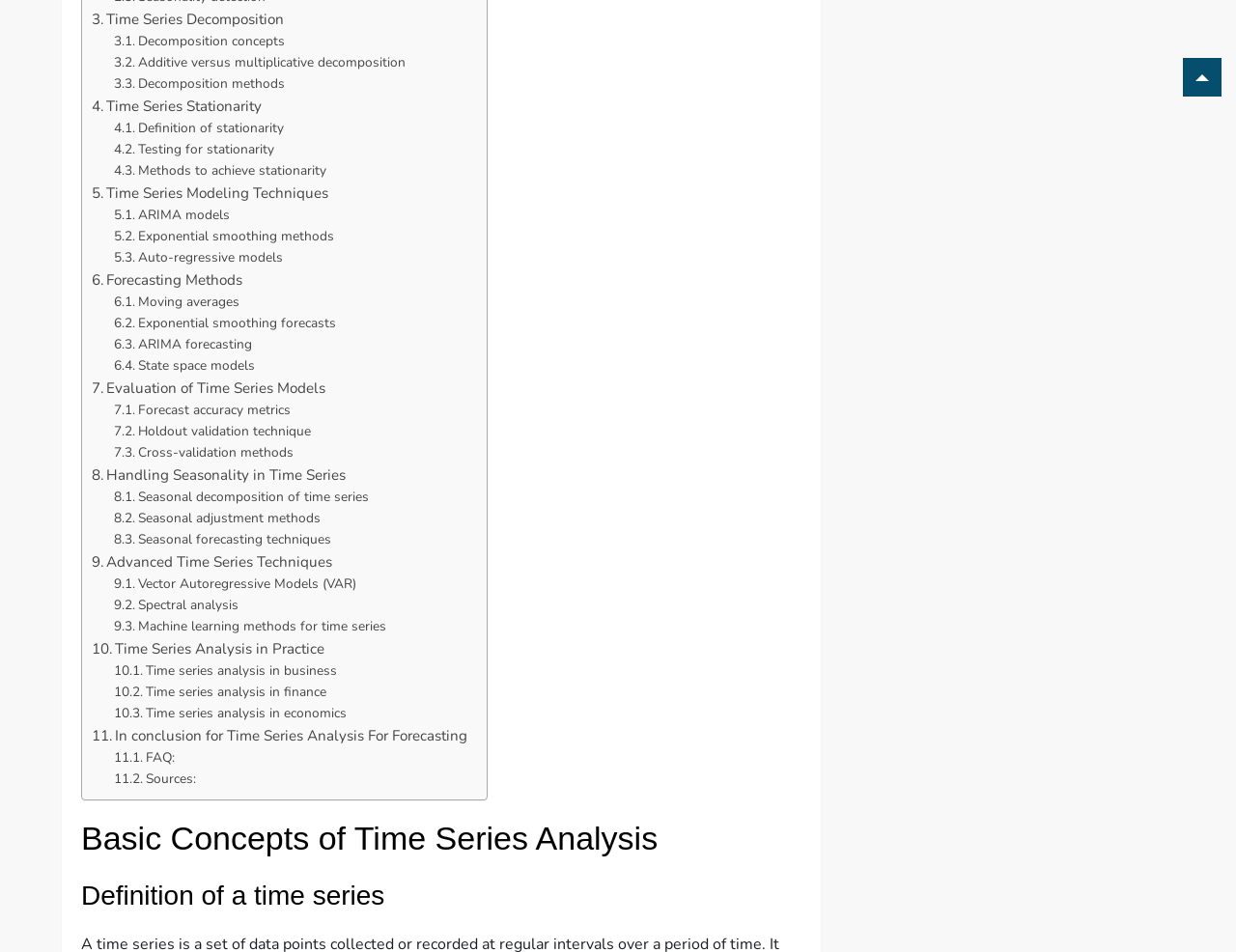Can you show the bounding box coordinates of the region to click on to complete the task described in the instruction: "Learn about ARIMA models"?

[0.092, 0.215, 0.186, 0.237]